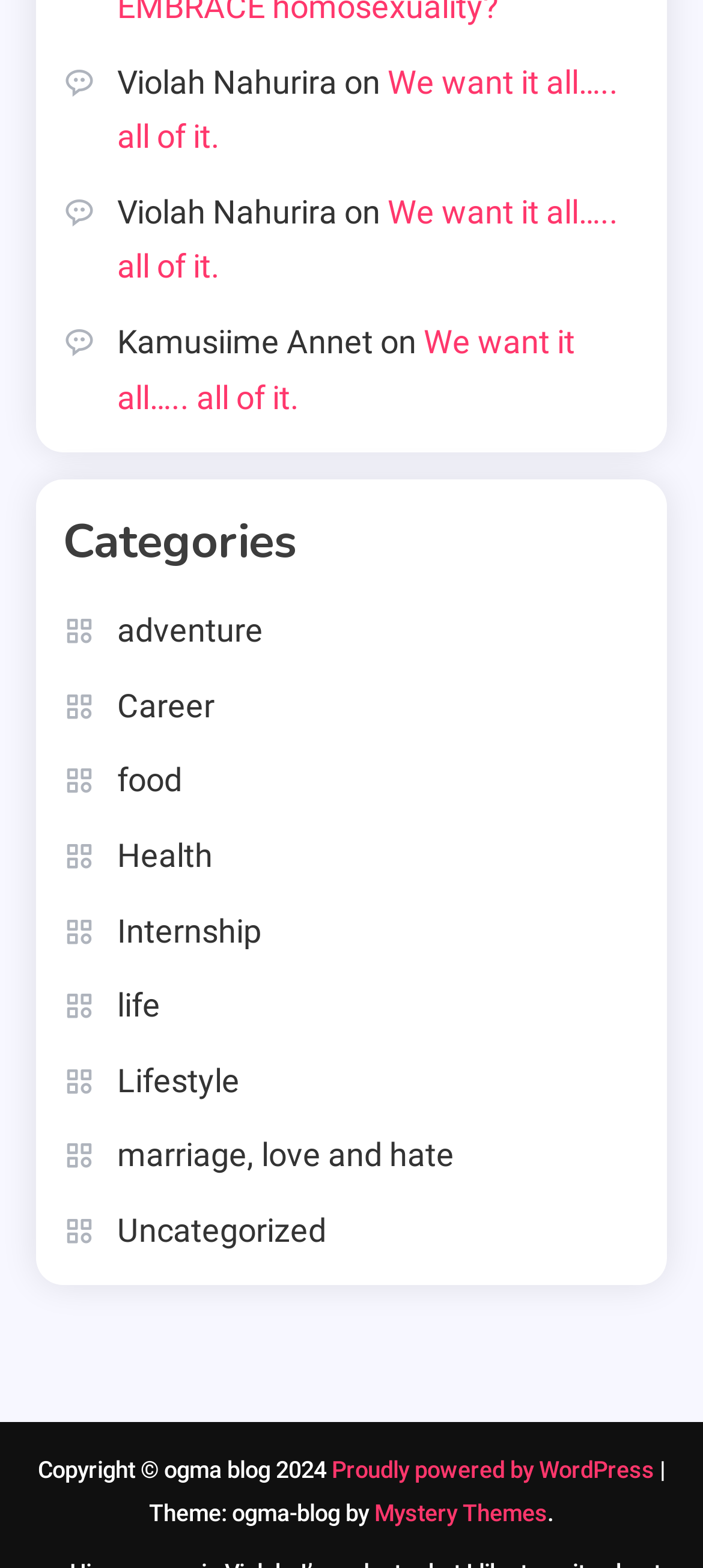Determine the bounding box coordinates for the area you should click to complete the following instruction: "Leave a comment".

None